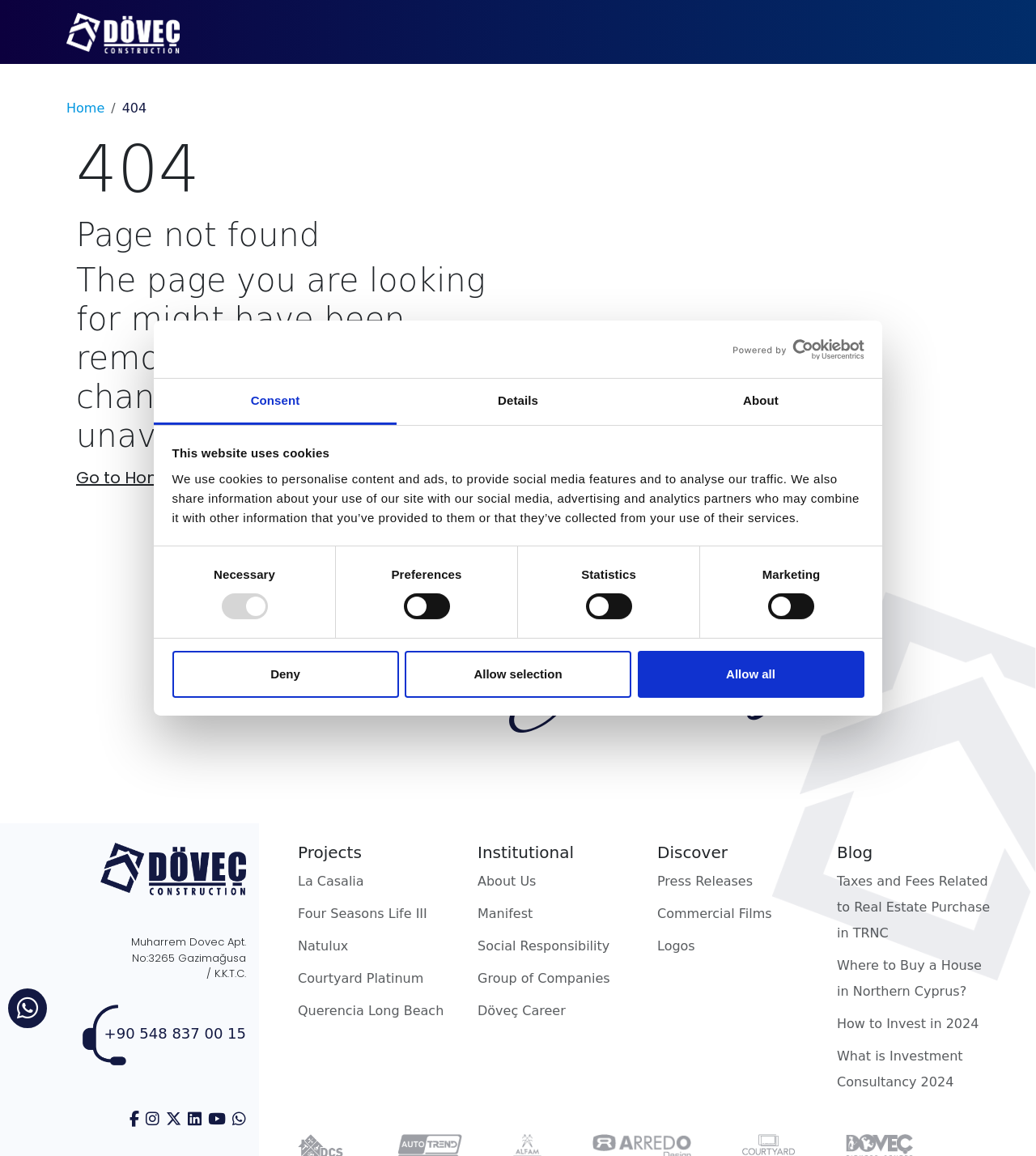What is the name of the company?
Based on the screenshot, provide your answer in one word or phrase.

Döveç